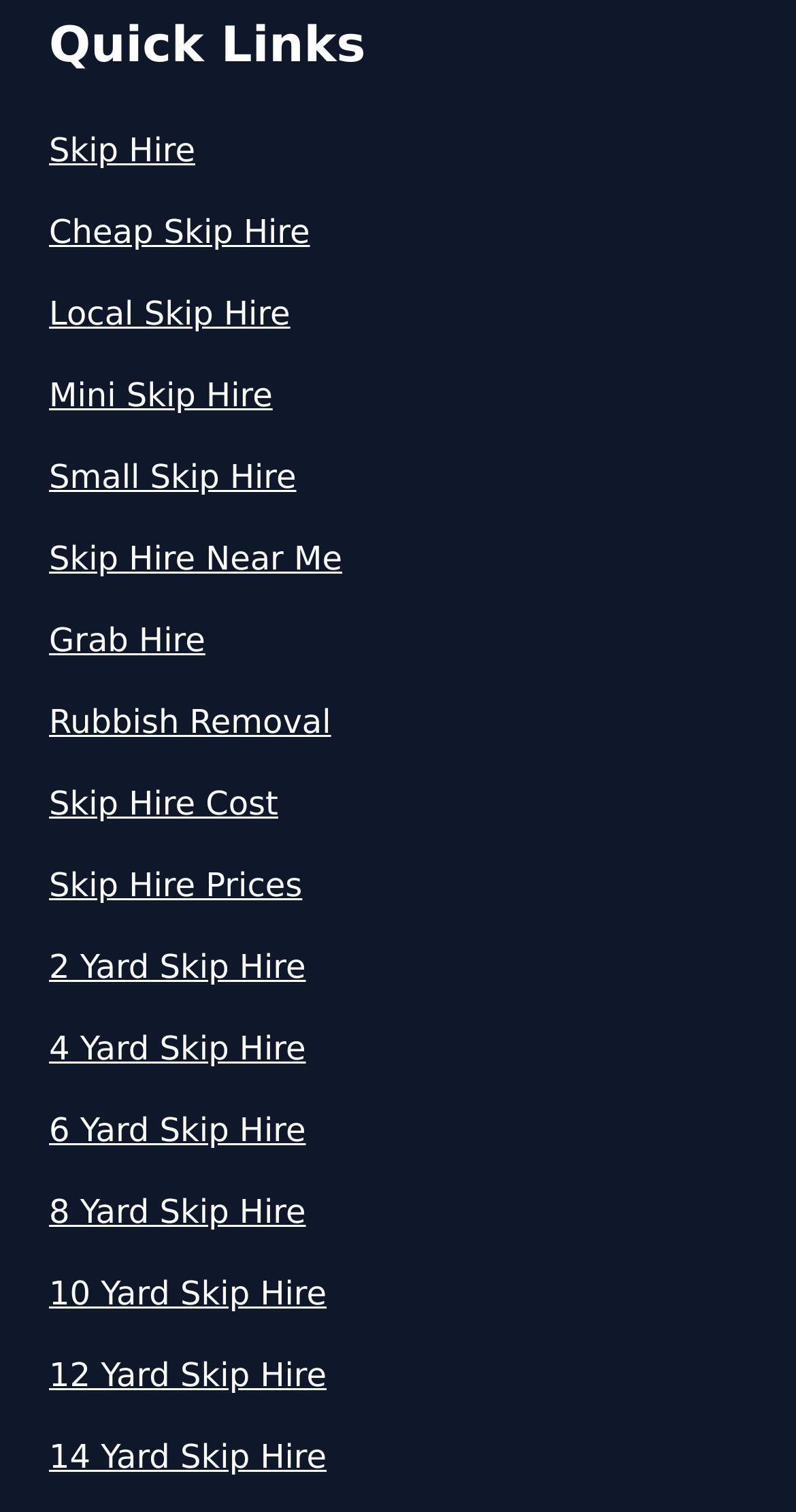Determine the coordinates of the bounding box for the clickable area needed to execute this instruction: "Go to 'Skip Hire'".

[0.062, 0.084, 0.938, 0.116]